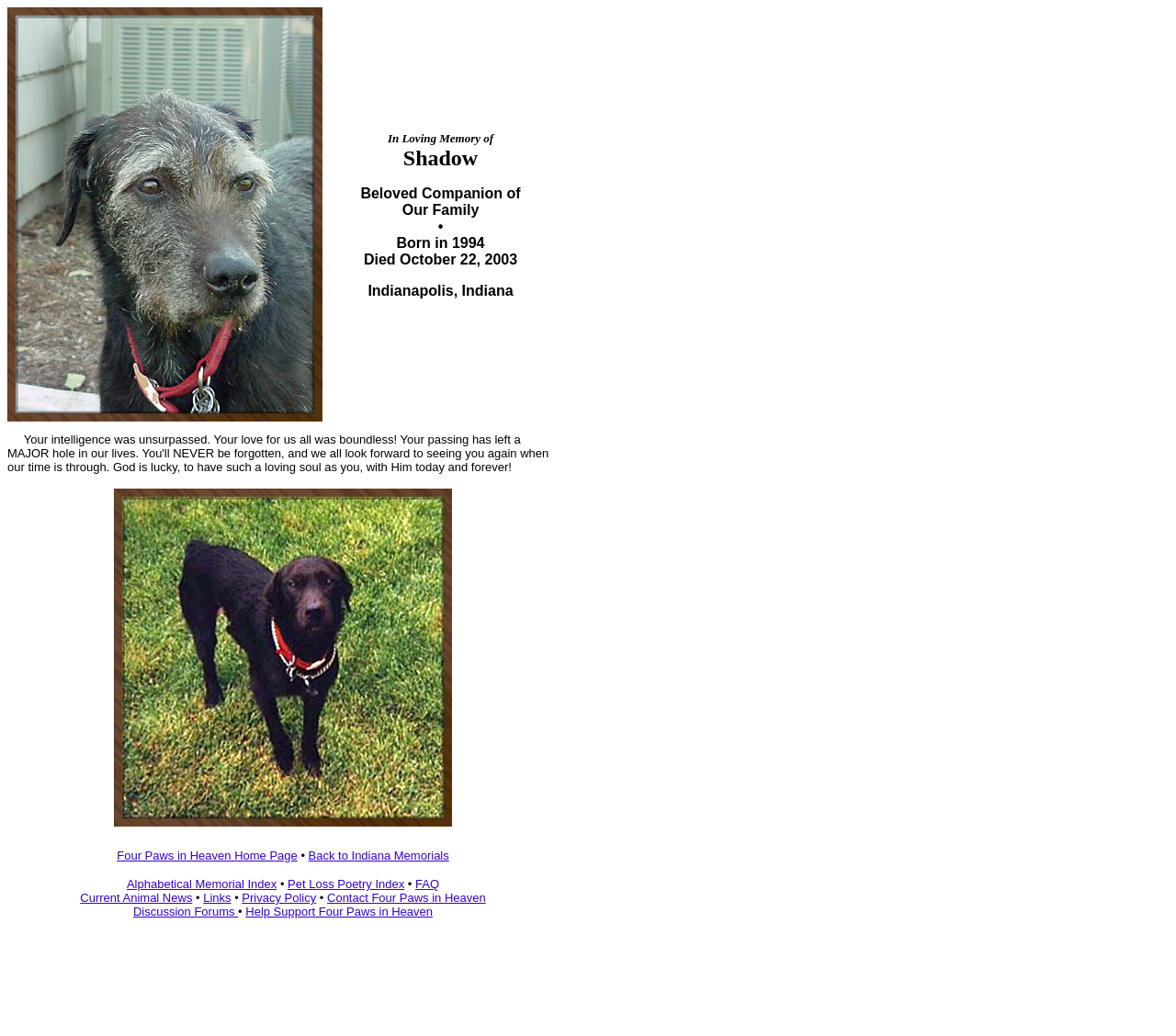Please identify the bounding box coordinates of the area I need to click to accomplish the following instruction: "visit Pet Loss Poetry Index".

[0.245, 0.847, 0.344, 0.86]